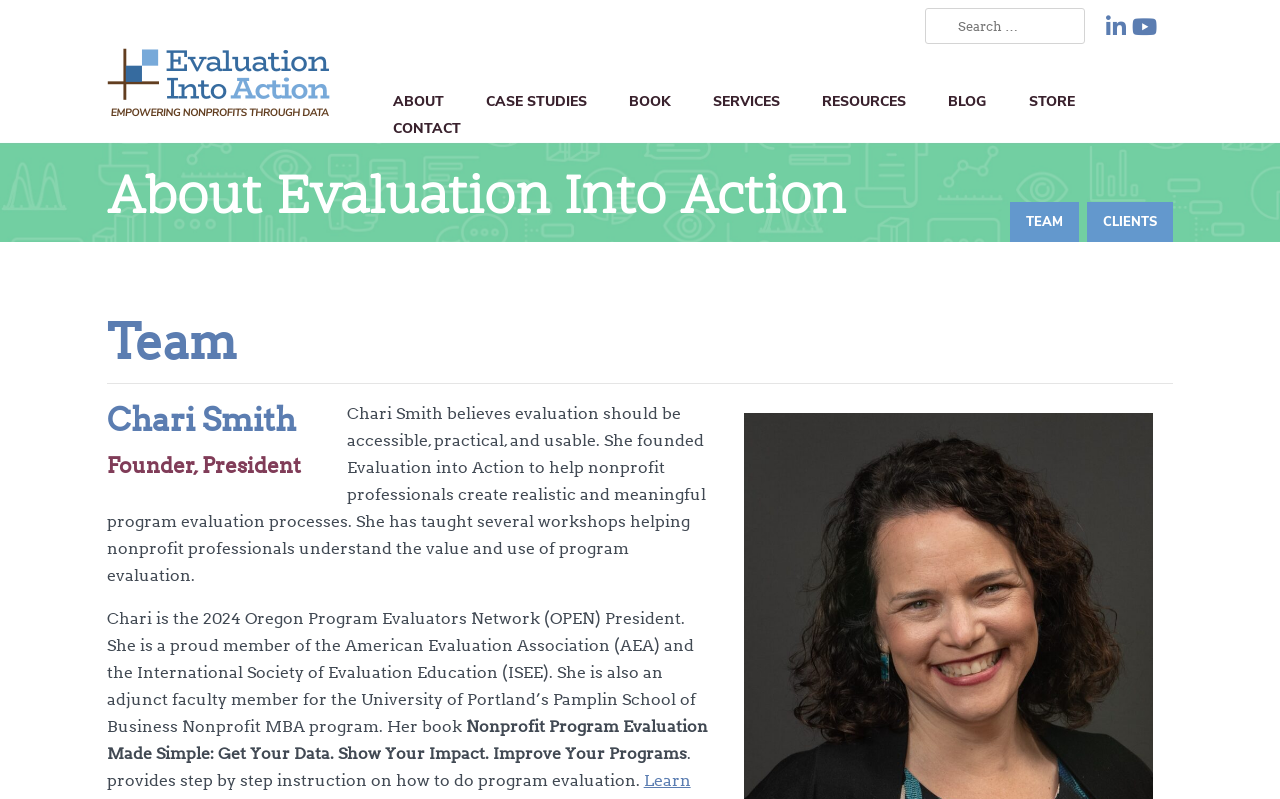What is the purpose of Evaluation into Action?
Offer a detailed and full explanation in response to the question.

I found the answer by looking at the text that states 'She founded Evaluation into Action to help nonprofit professionals create realistic and meaningful program evaluation processes.'